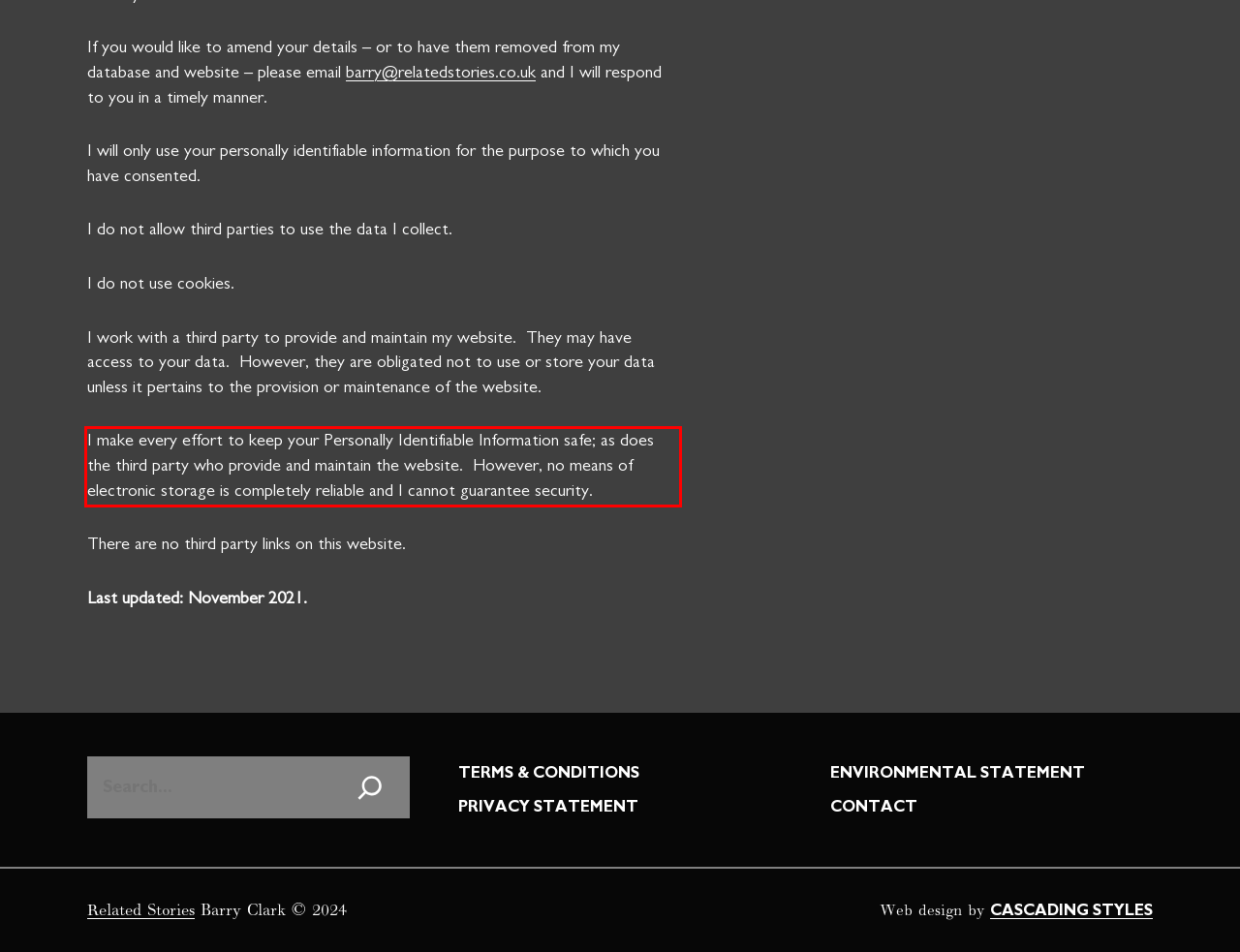Please analyze the screenshot of a webpage and extract the text content within the red bounding box using OCR.

I make every effort to keep your Personally Identifiable Information safe; as does the third party who provide and maintain the website. However, no means of electronic storage is completely reliable and I cannot guarantee security.